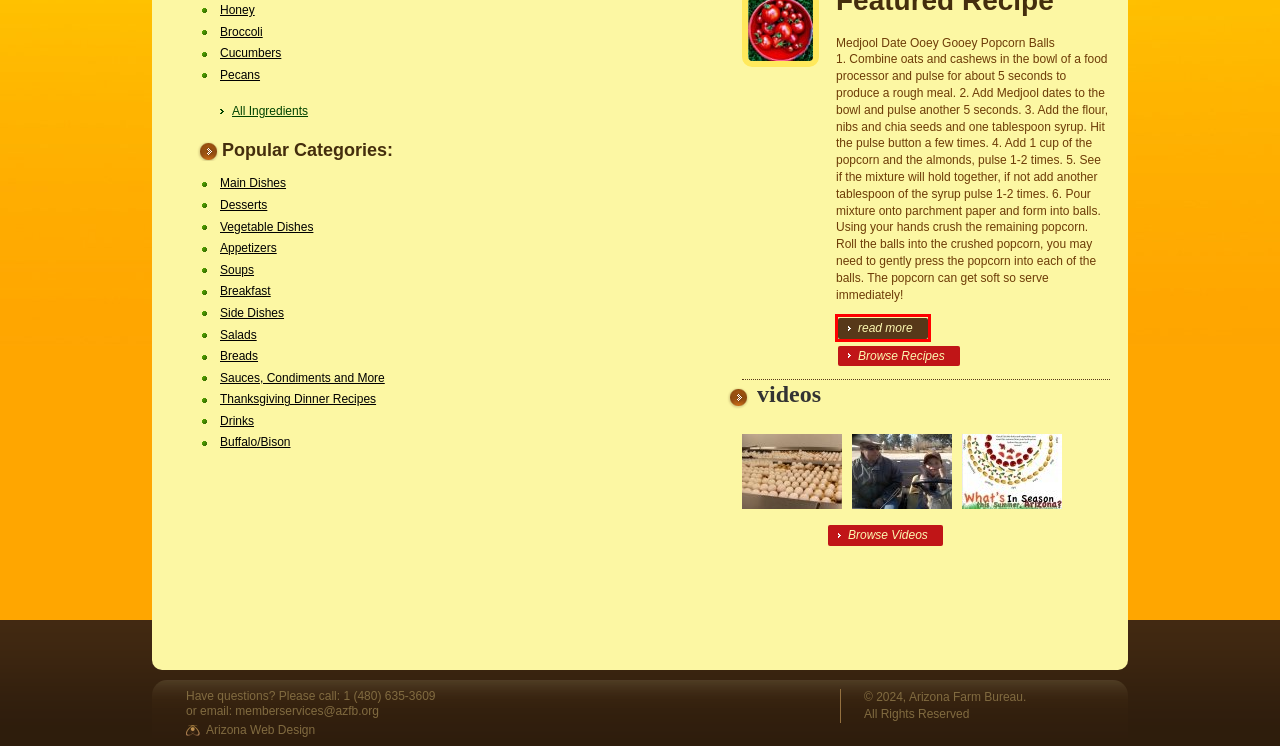You’re provided with a screenshot of a webpage that has a red bounding box around an element. Choose the best matching webpage description for the new page after clicking the element in the red box. The options are:
A. Fill Your Plate - Search recipes - Medjool Date Ooey Gooey Popcorn Balls
B. Fill Your Plate - Search recipes - Page 10
C. Fill Your Plate - Search recipes - Page 8
D. Fill Your Plate - Search recipes - Page 12
E. Fill Your Plate - Search recipes - Page 99
F. Fill Your Plate - Search recipes - Page 65
G. Fill Your Plate - Search recipes - Page 1
H. Fill Your Plate - Video Archives

A